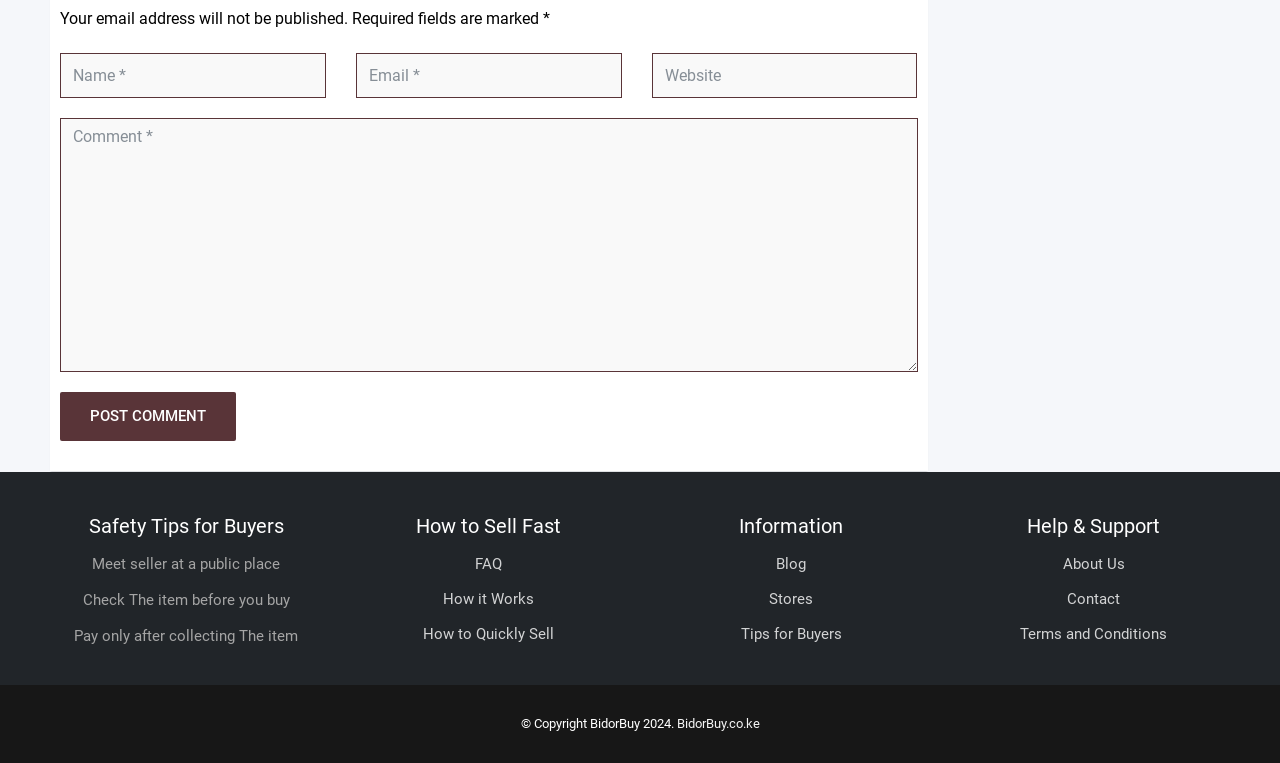Please determine the bounding box coordinates for the element that should be clicked to follow these instructions: "Visit the FAQ page".

[0.371, 0.721, 0.392, 0.76]